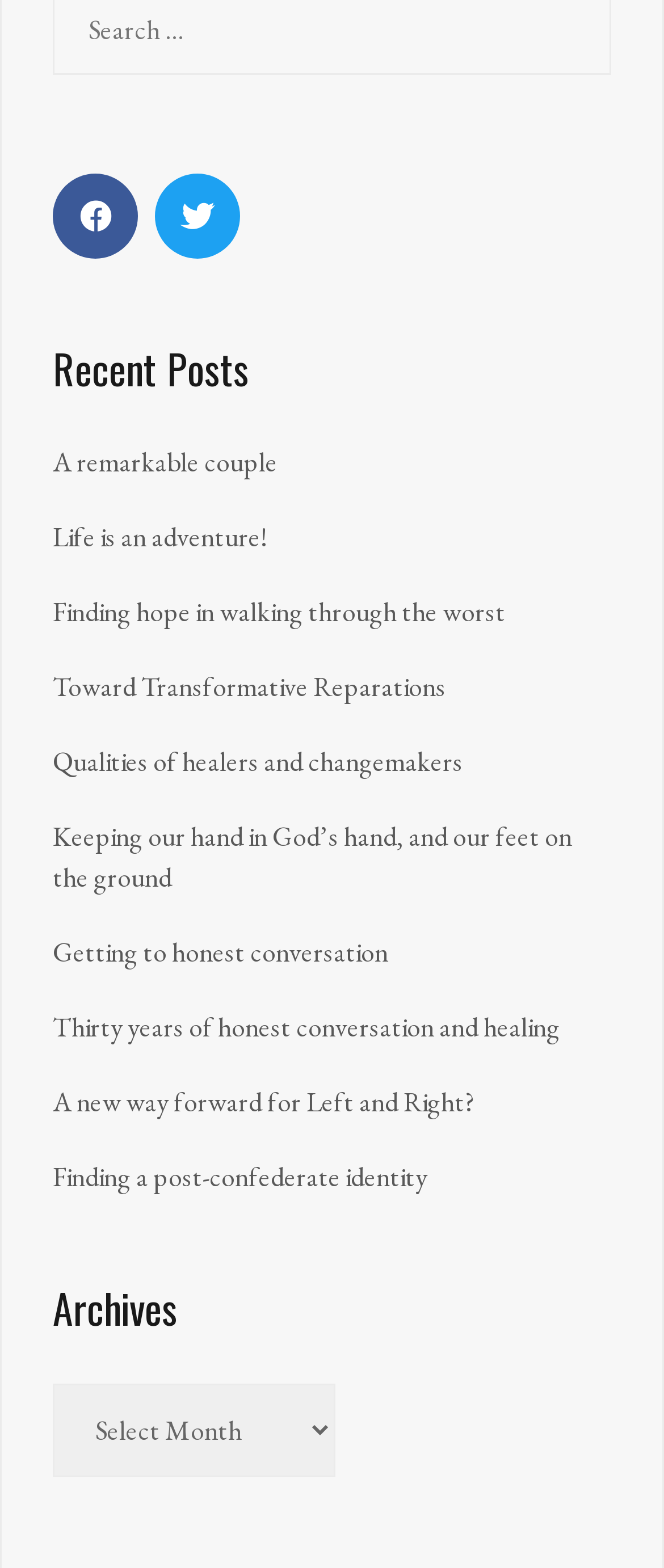Please determine the bounding box coordinates of the clickable area required to carry out the following instruction: "Read 'A remarkable couple' article". The coordinates must be four float numbers between 0 and 1, represented as [left, top, right, bottom].

[0.079, 0.284, 0.418, 0.307]